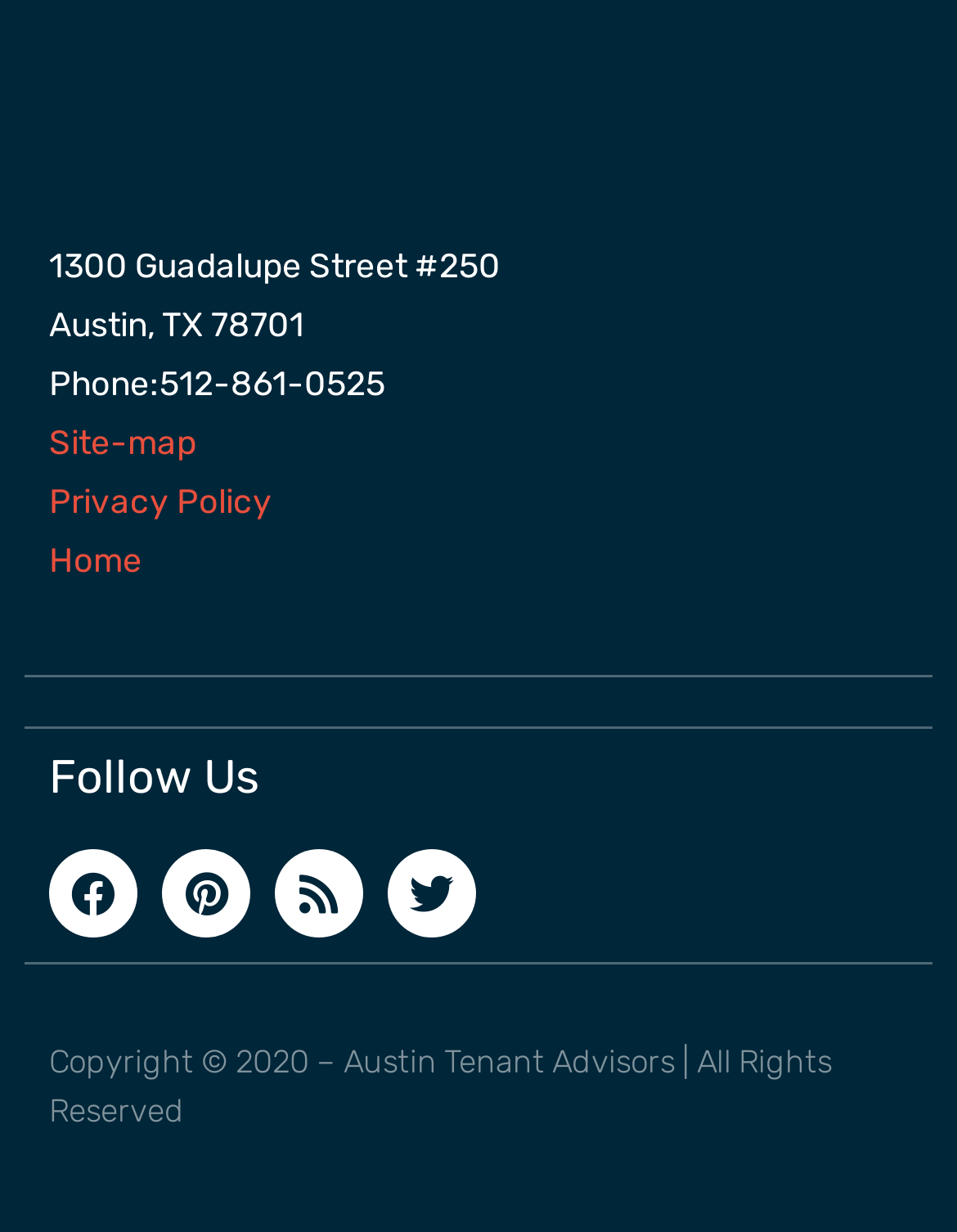What social media platforms does Austin Tenant Advisors have?
Please look at the screenshot and answer using one word or phrase.

Facebook, Pinterest, Twitter, Rss